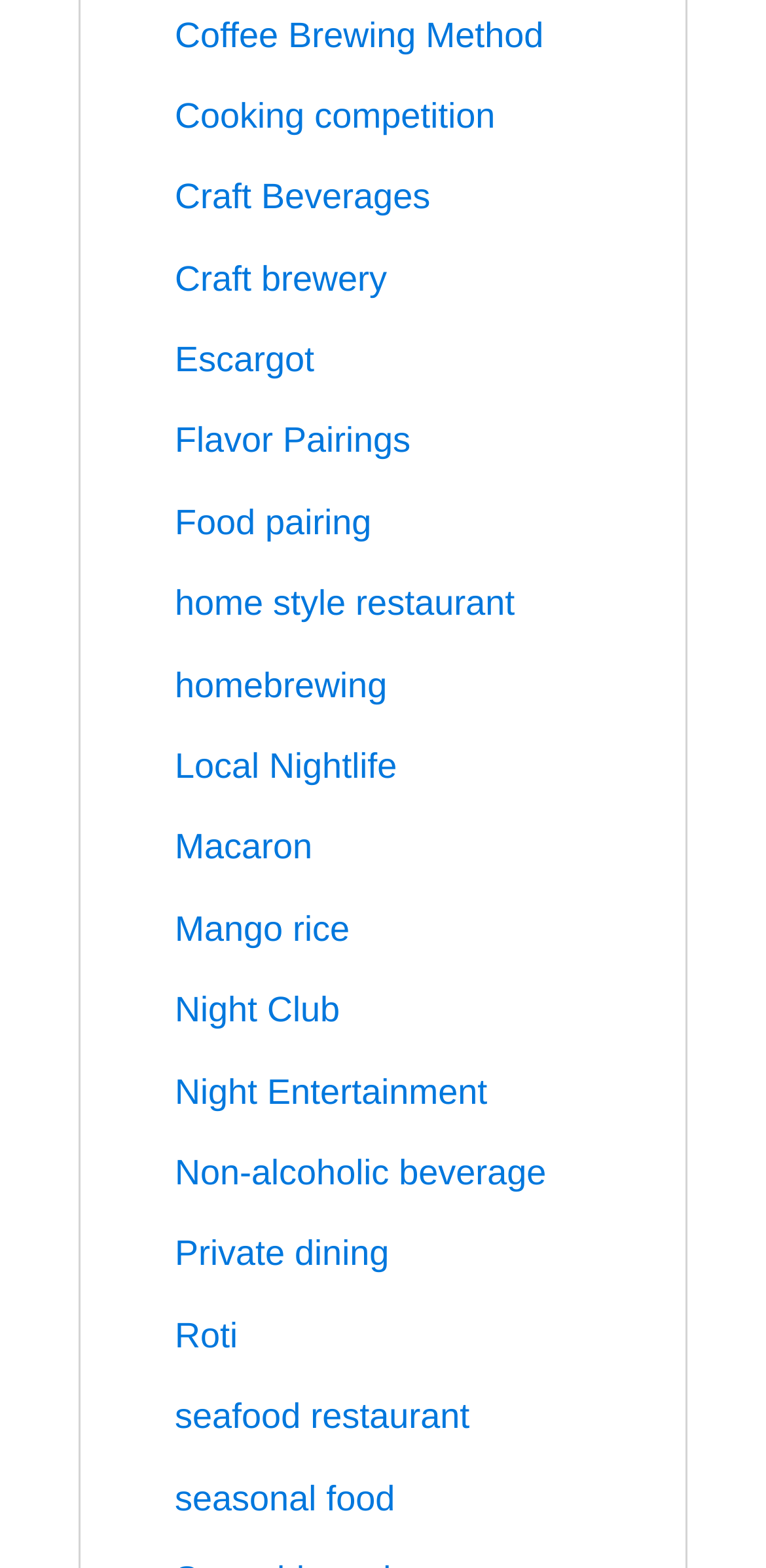Please find the bounding box coordinates in the format (top-left x, top-left y, bottom-right x, bottom-right y) for the given element description. Ensure the coordinates are floating point numbers between 0 and 1. Description: home style restaurant

[0.228, 0.372, 0.672, 0.397]